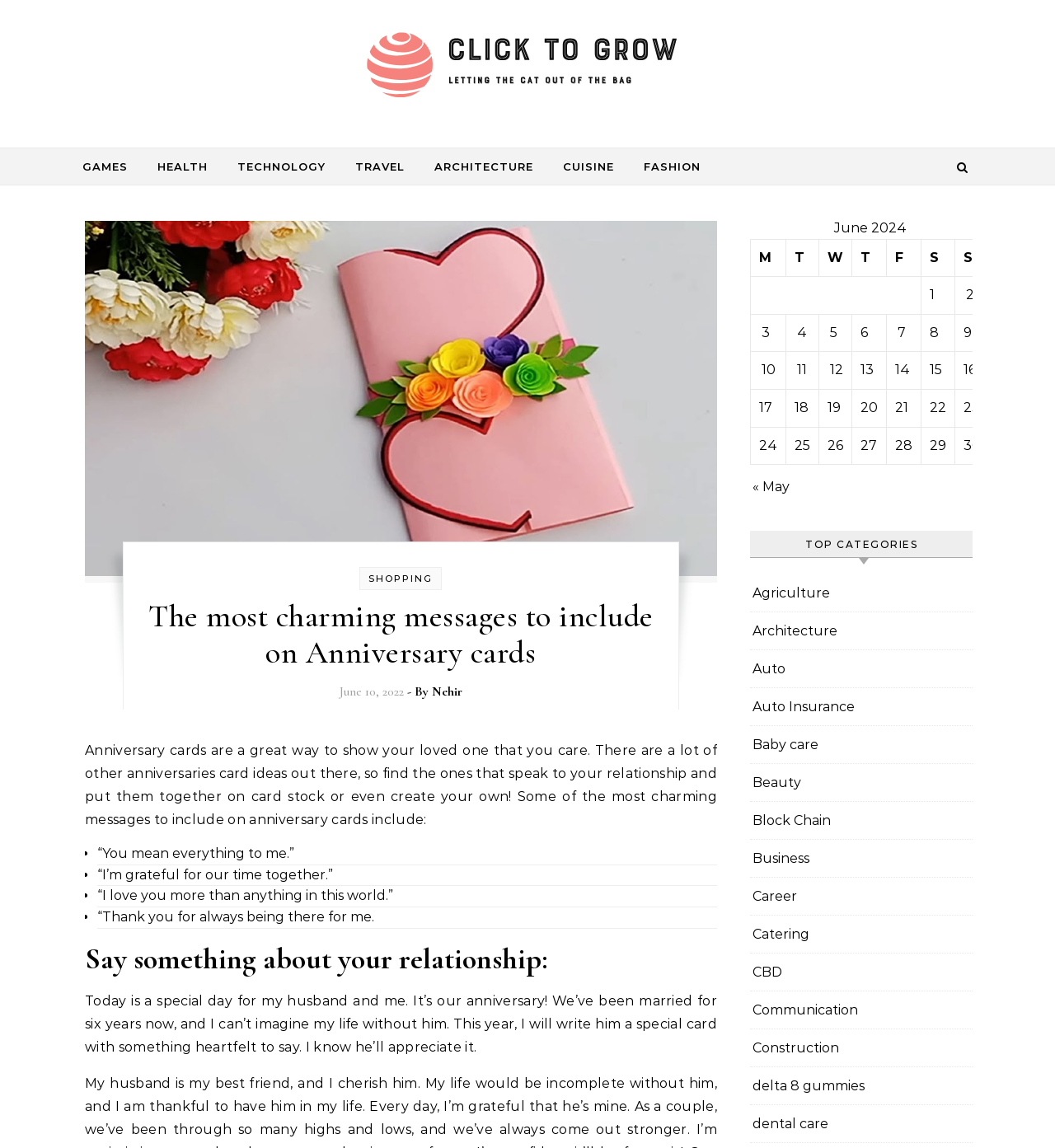What is the purpose of anniversary cards?
Please provide a comprehensive and detailed answer to the question.

Based on the webpage content, anniversary cards are a great way to show your loved one that you care. The webpage provides ideas and messages to include on anniversary cards, indicating that the purpose of anniversary cards is to express love and appreciation.